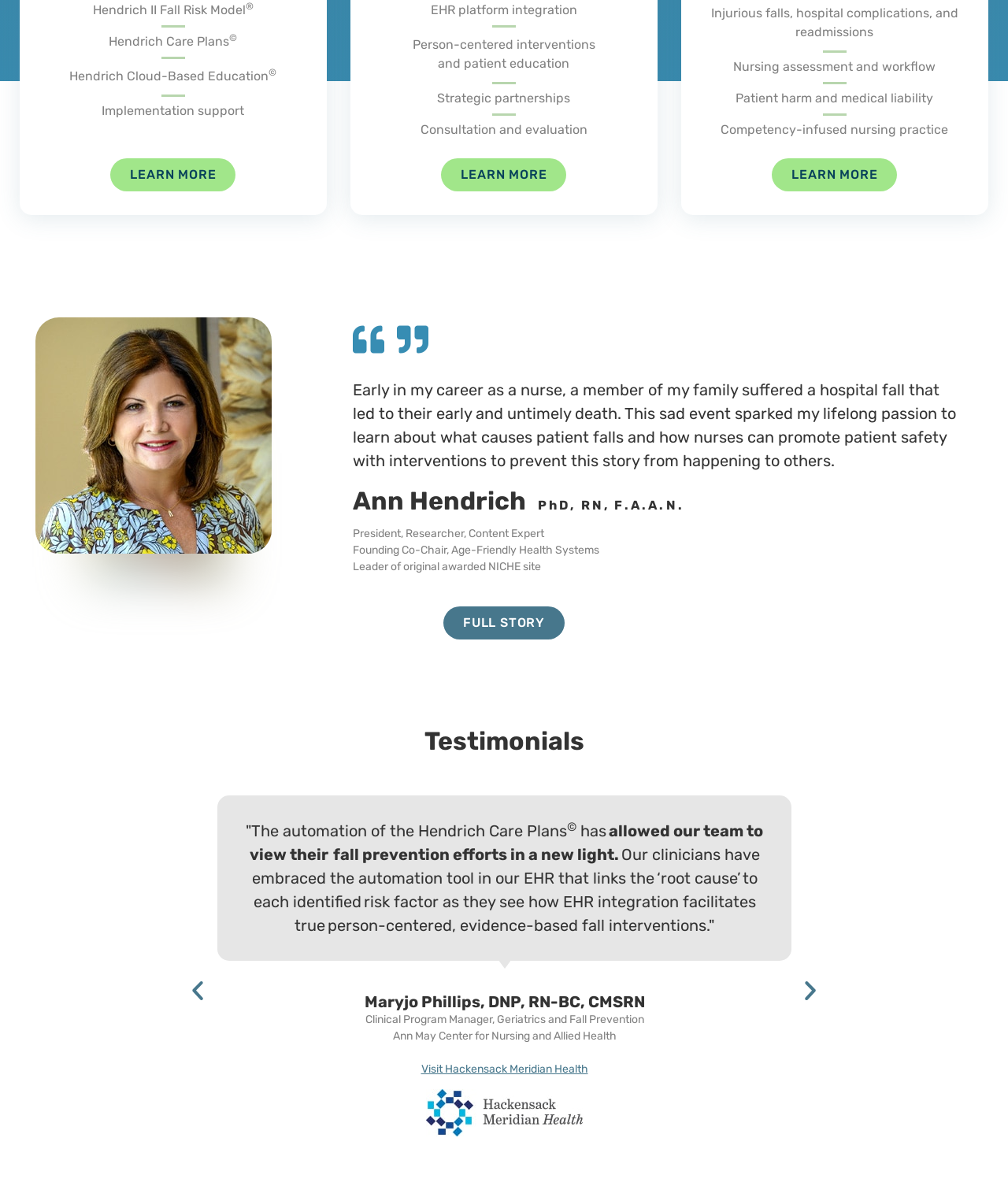Determine the bounding box coordinates for the area that should be clicked to carry out the following instruction: "Learn more about 'Implementation support'".

[0.101, 0.086, 0.243, 0.098]